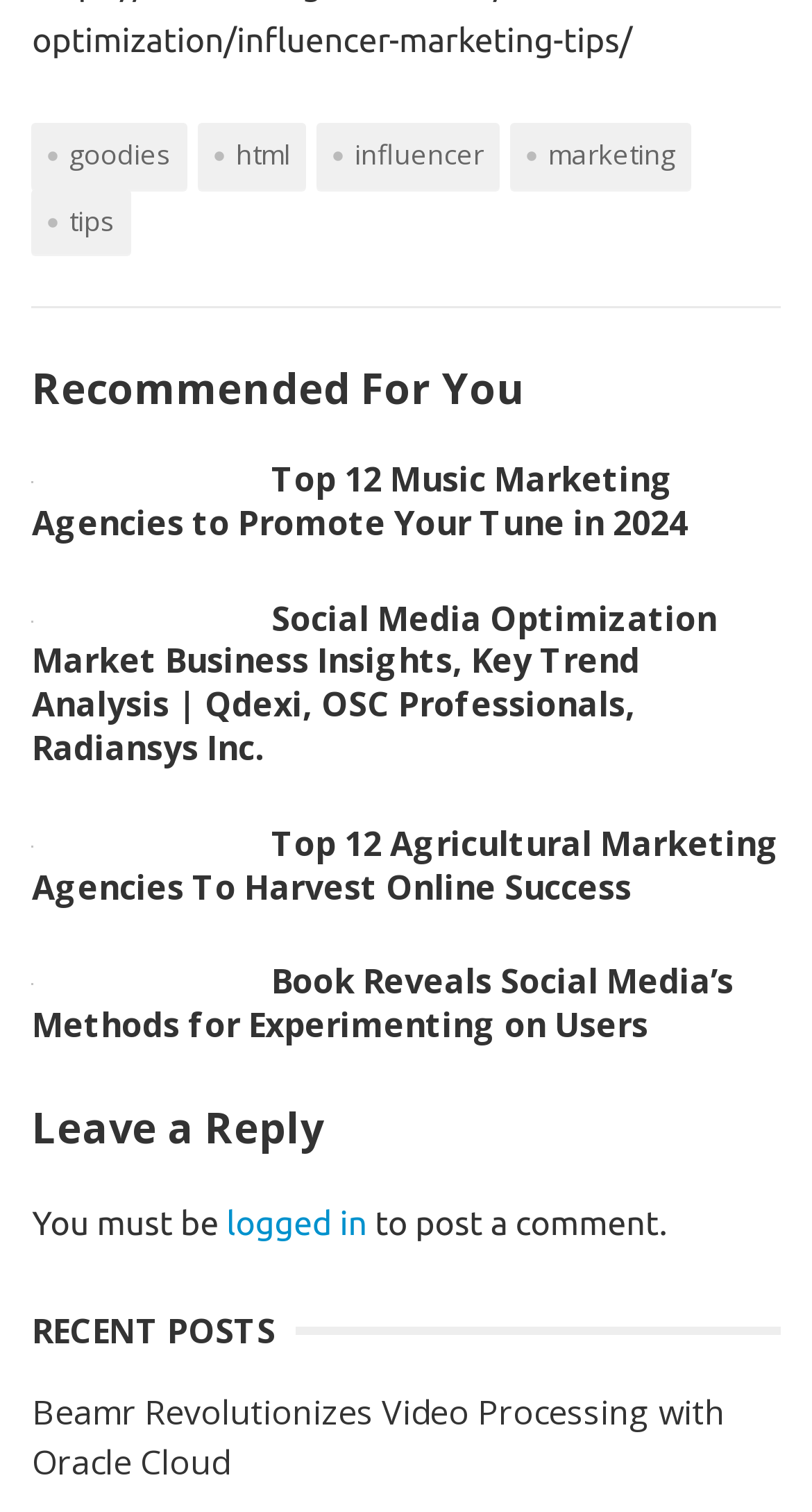Give a one-word or phrase response to the following question: How many recent posts are listed?

1